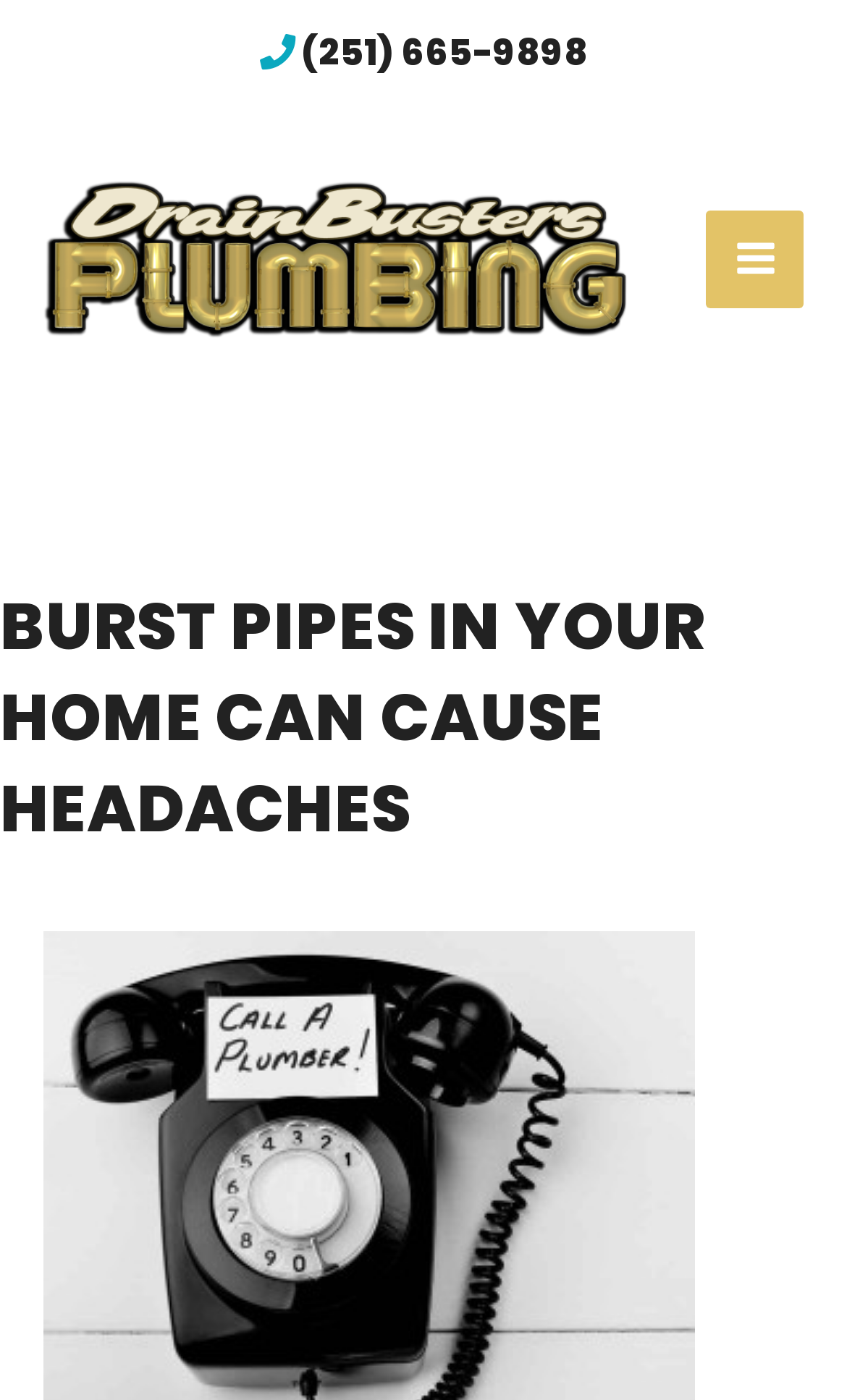Please provide a comprehensive response to the question below by analyzing the image: 
What is the phone number on the webpage?

I found the phone number by looking at the link element with the text '(251) 665-9898' which has a bounding box coordinate of [0.355, 0.02, 0.694, 0.056].